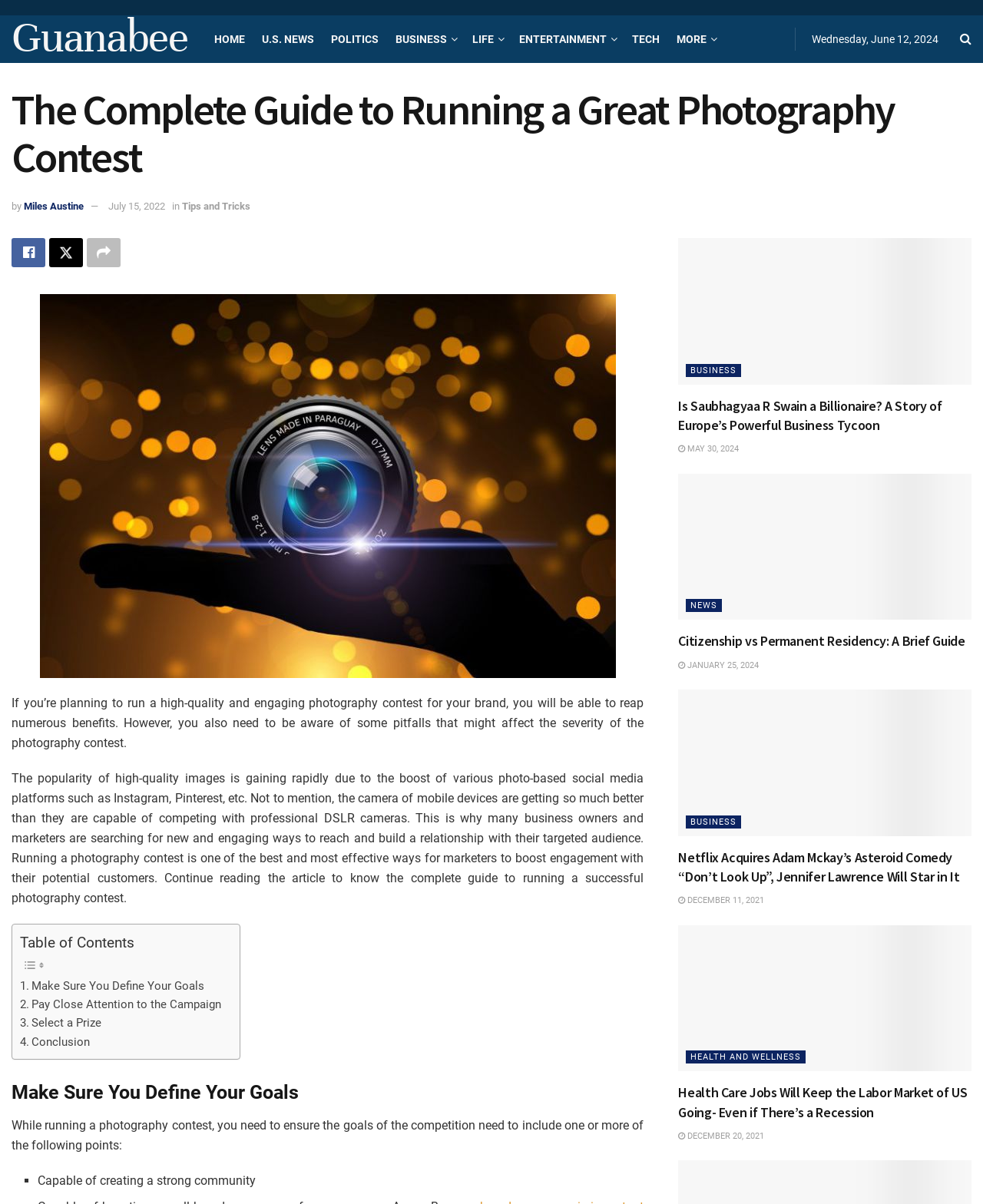Please respond in a single word or phrase: 
What is the date of the article 'Is Saubhagyaa R Swain a Billionaire? A Story of Europe’s Powerful Business Tycoon'?

MAY 30, 2024